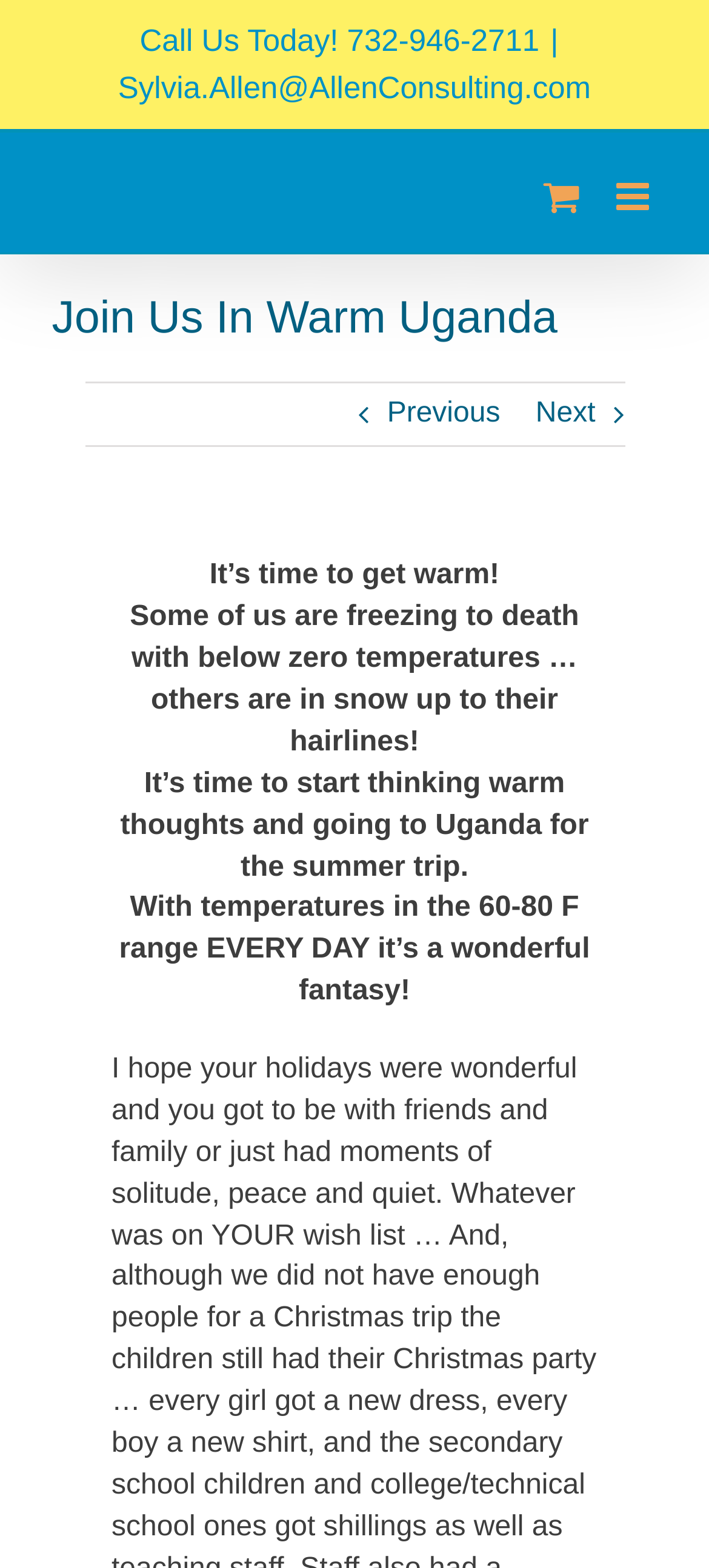Respond to the following question using a concise word or phrase: 
What is the destination for the summer trip?

Uganda